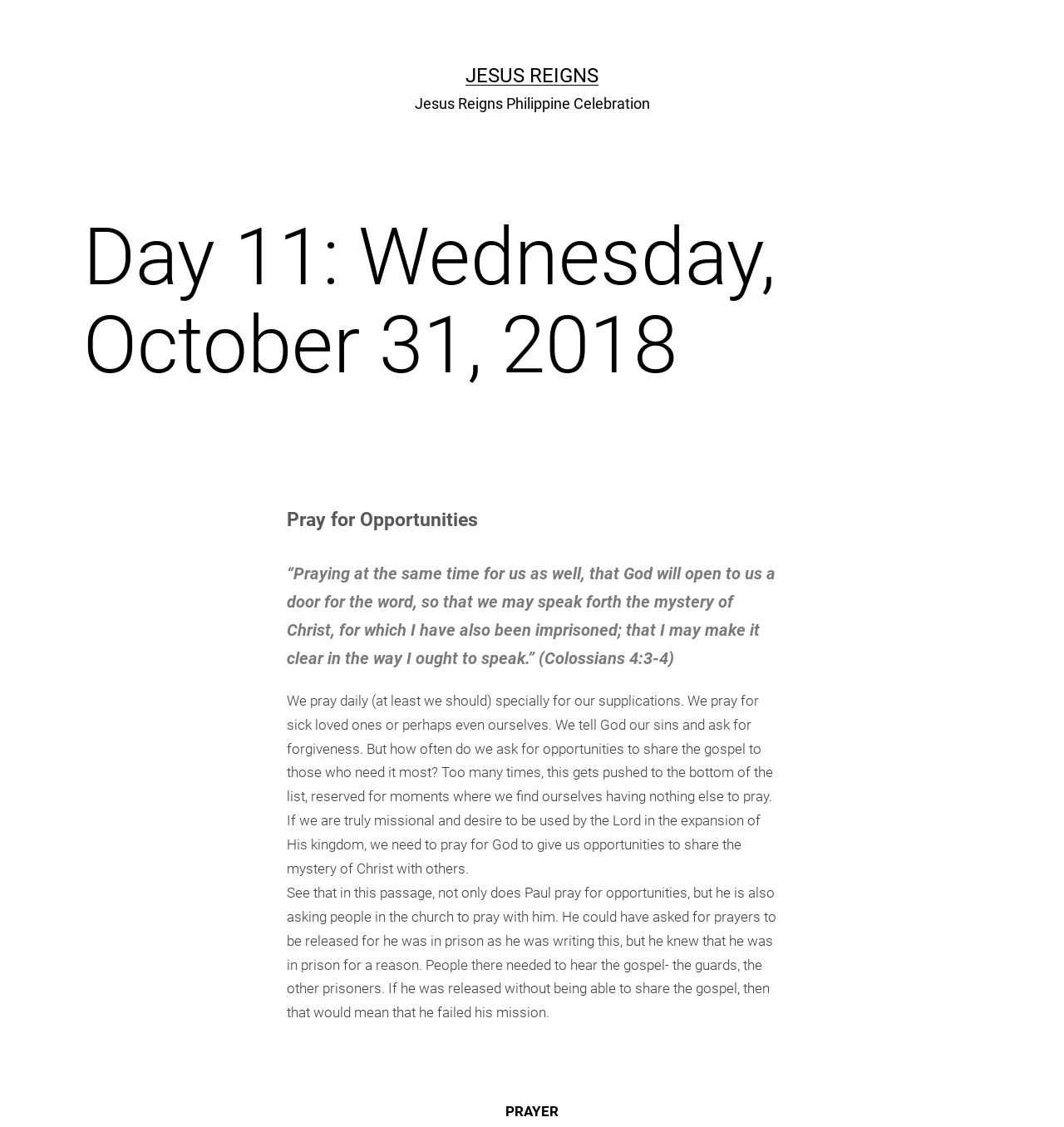What is the title or heading displayed on the webpage?

Day 11: Wednesday, October 31, 2018